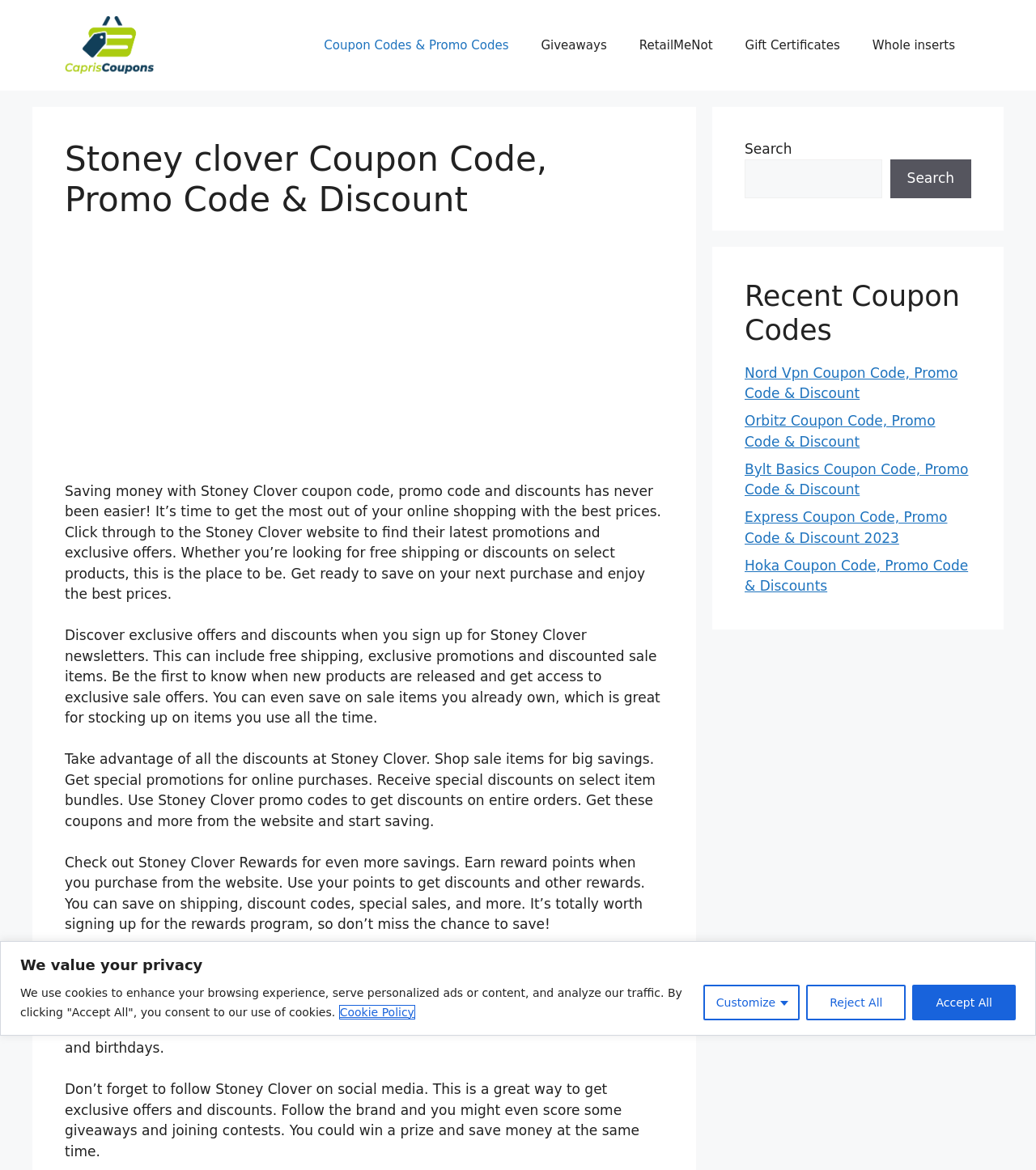Provide the bounding box coordinates of the HTML element described by the text: "Coupon Codes & Promo Codes".

[0.297, 0.018, 0.507, 0.059]